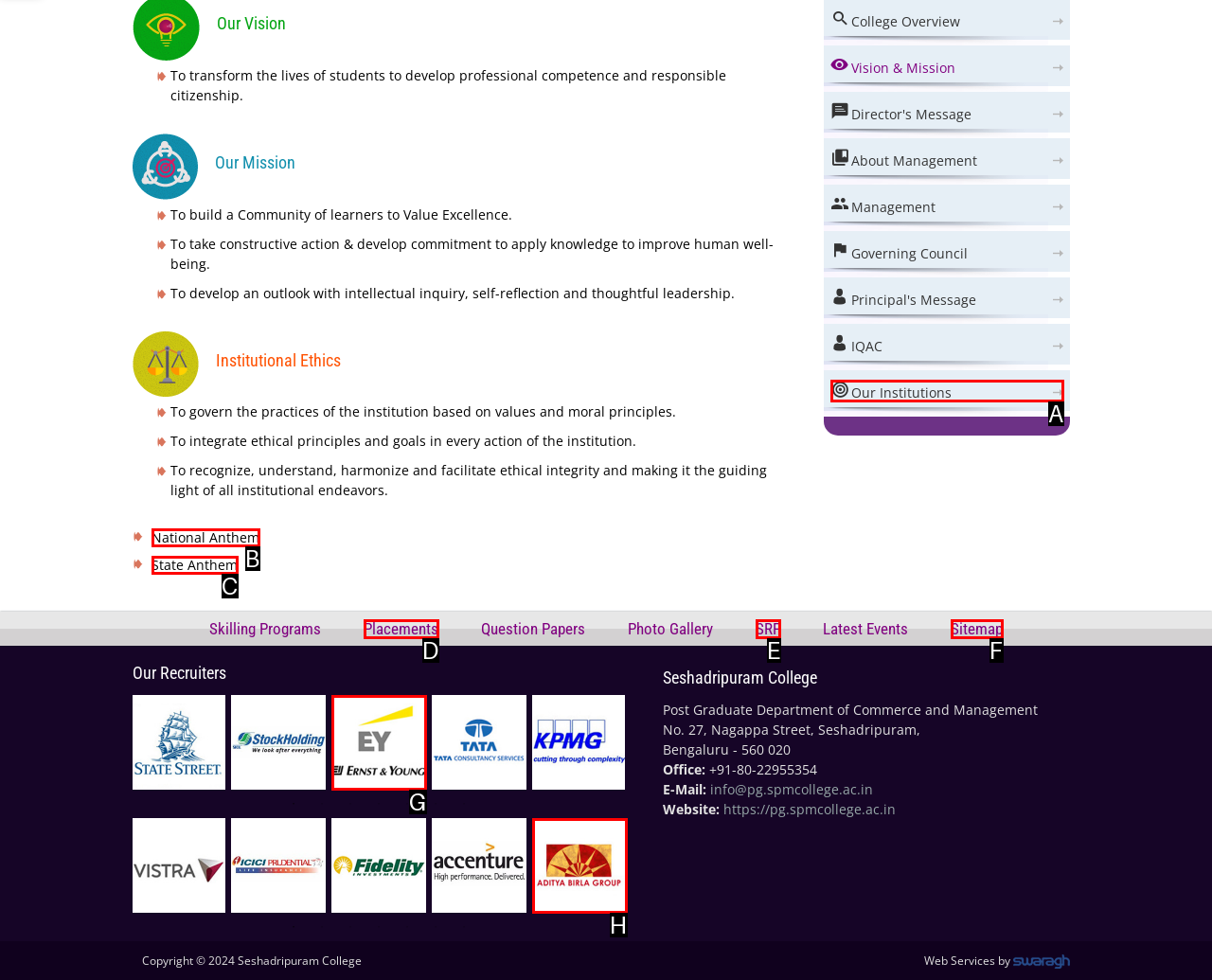Select the HTML element that matches the description: aria-describedby="slick-slide15". Provide the letter of the chosen option as your answer.

H